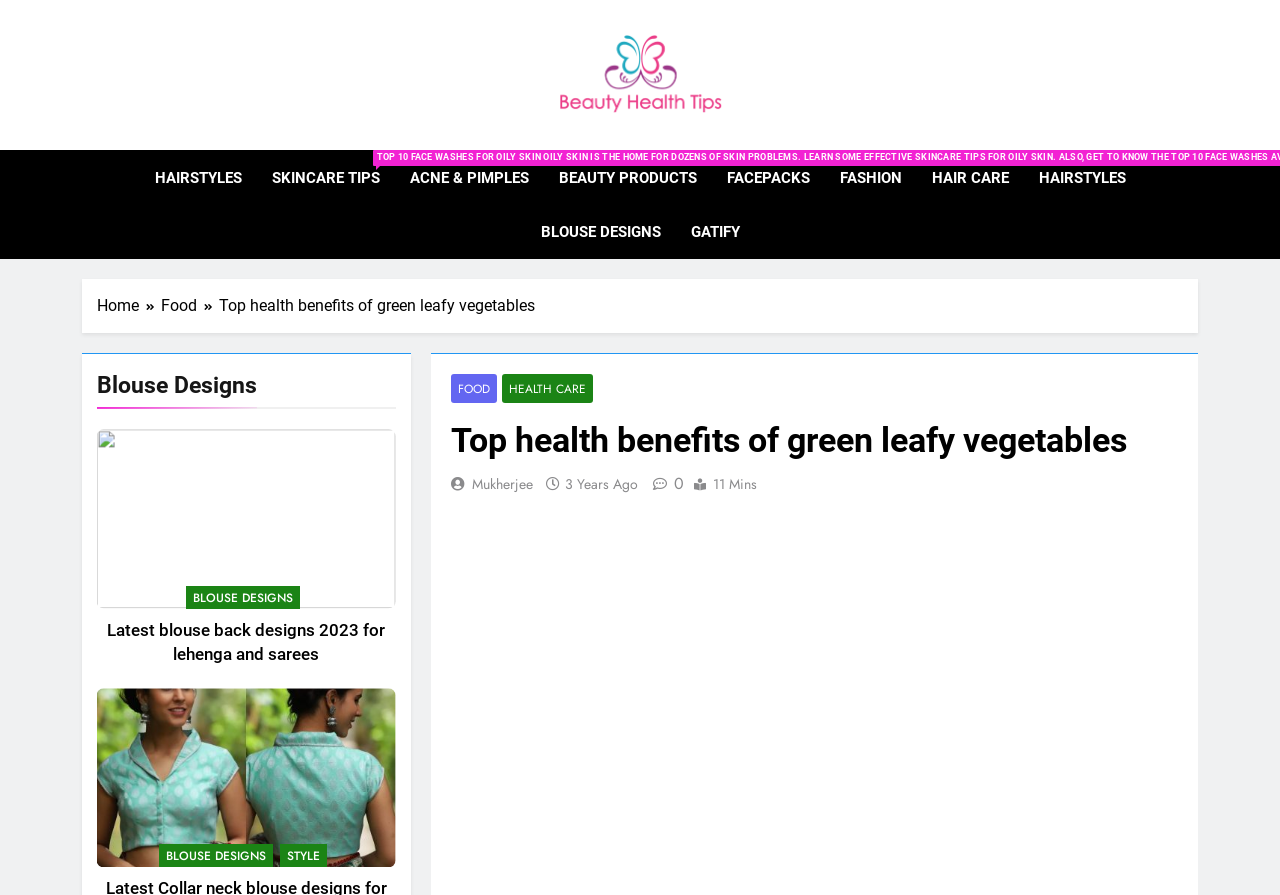Elaborate on the webpage's design and content in a detailed caption.

The webpage is about the top health benefits of green leafy vegetables, with a focus on beauty and health tips. At the top, there is a logo and a link to "Beauty Health Tips" on the left, accompanied by an image. Below this, there are several links to various categories, including "HAIRSTYLES", "SKINCARE TIPS", "ACNE & PIMPLES", "BEAUTY PRODUCTS", "FACEPACKS", "FASHION", "HAIR CARE", and "BLOUSE DESIGNS", arranged horizontally across the page.

On the left side, there is a navigation menu with breadcrumbs, showing the path "Home > Food". Below this, there is a heading "Top health benefits of green leafy vegetables" followed by a figure with an image. The main content of the page is divided into sections, each with a heading and a link. The sections include "BLOUSE DESIGNS", "STYLE", and "Top health benefits of green leafy vegetables". There are also links to related topics, such as "FOOD" and "HEALTH CARE", and a link to the author "Mukherjee" with a timestamp "3 Years Ago". The page also includes a reading time indicator, showing "11 Mins".